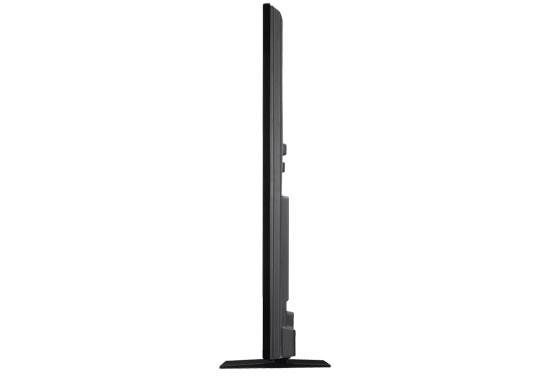What is the purpose of the base of the television?
Based on the screenshot, give a detailed explanation to answer the question.

The caption states that the 'sturdy base provides stable support', implying that the primary function of the base is to ensure the television remains stable and upright.